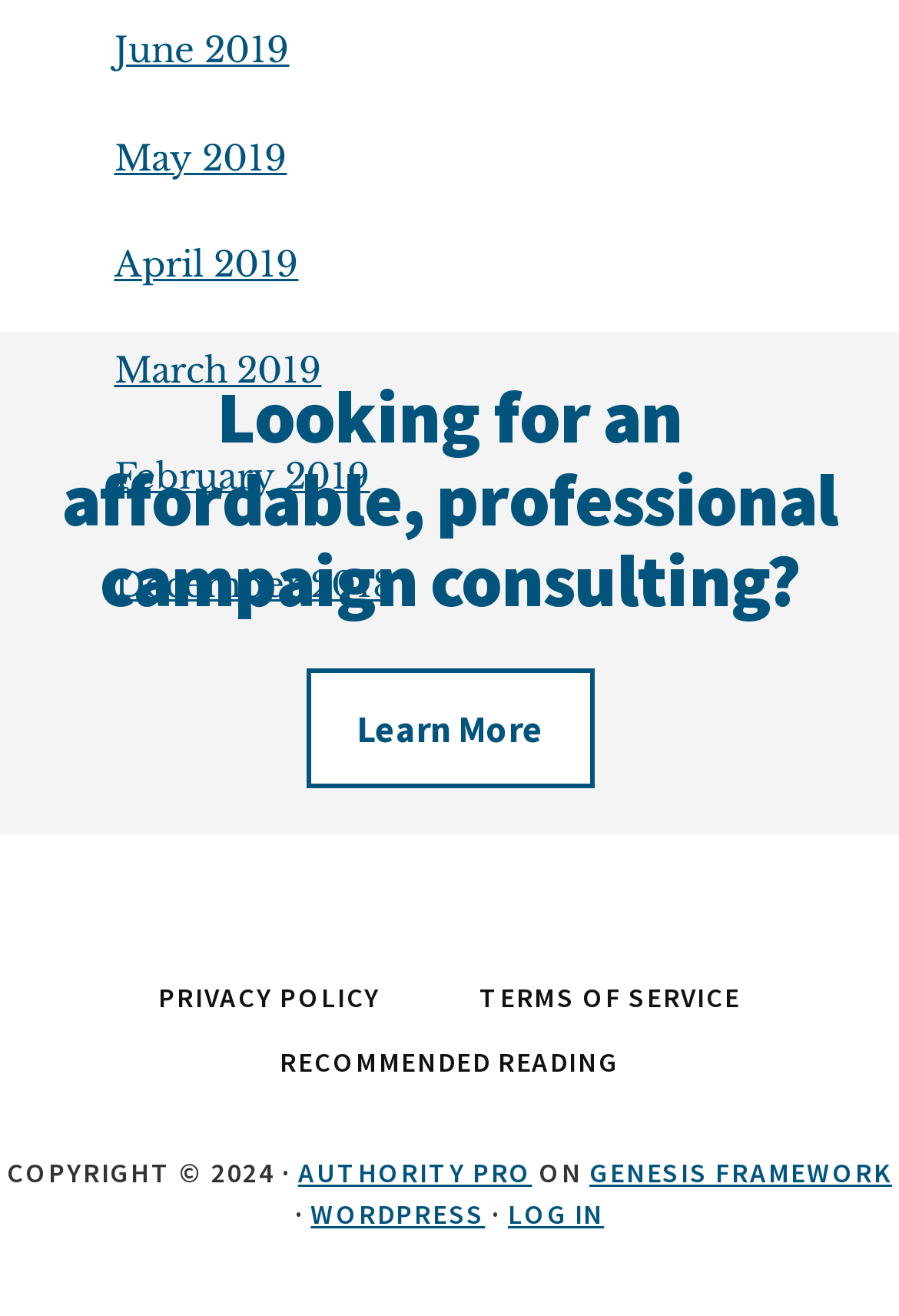Identify the bounding box coordinates of the section to be clicked to complete the task described by the following instruction: "View archives from June 2019". The coordinates should be four float numbers between 0 and 1, formatted as [left, top, right, bottom].

[0.127, 0.022, 0.322, 0.055]